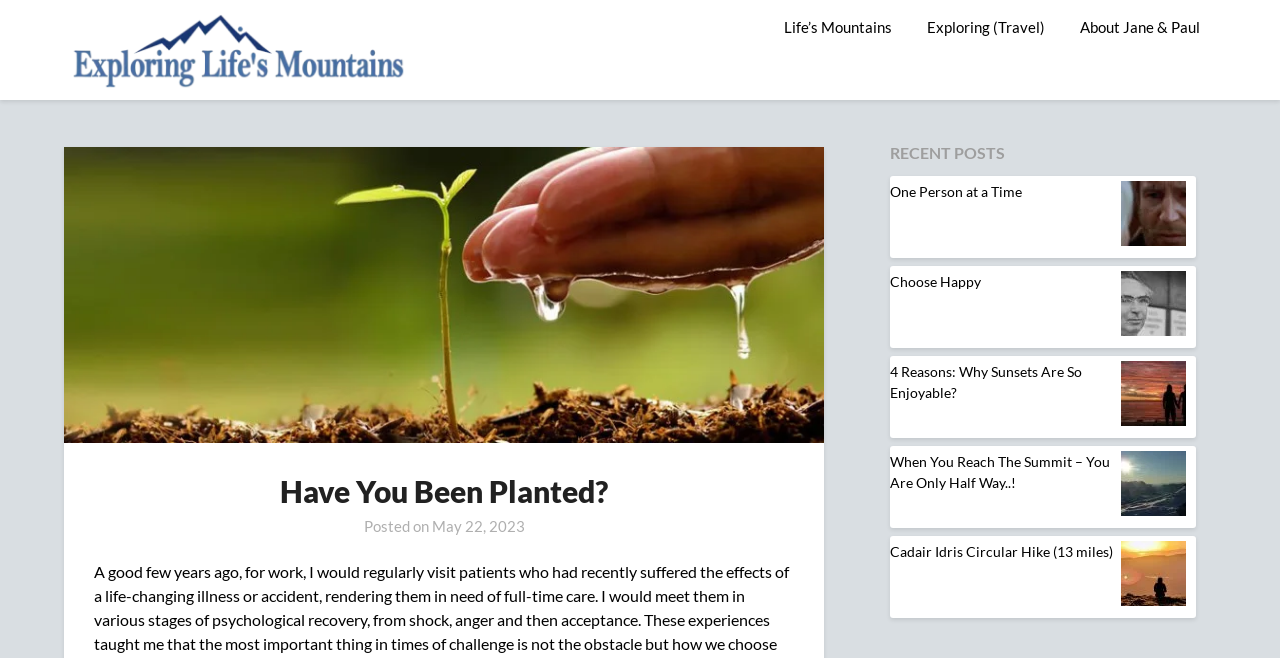Respond with a single word or phrase to the following question:
What is the date of the first post?

May 22, 2023